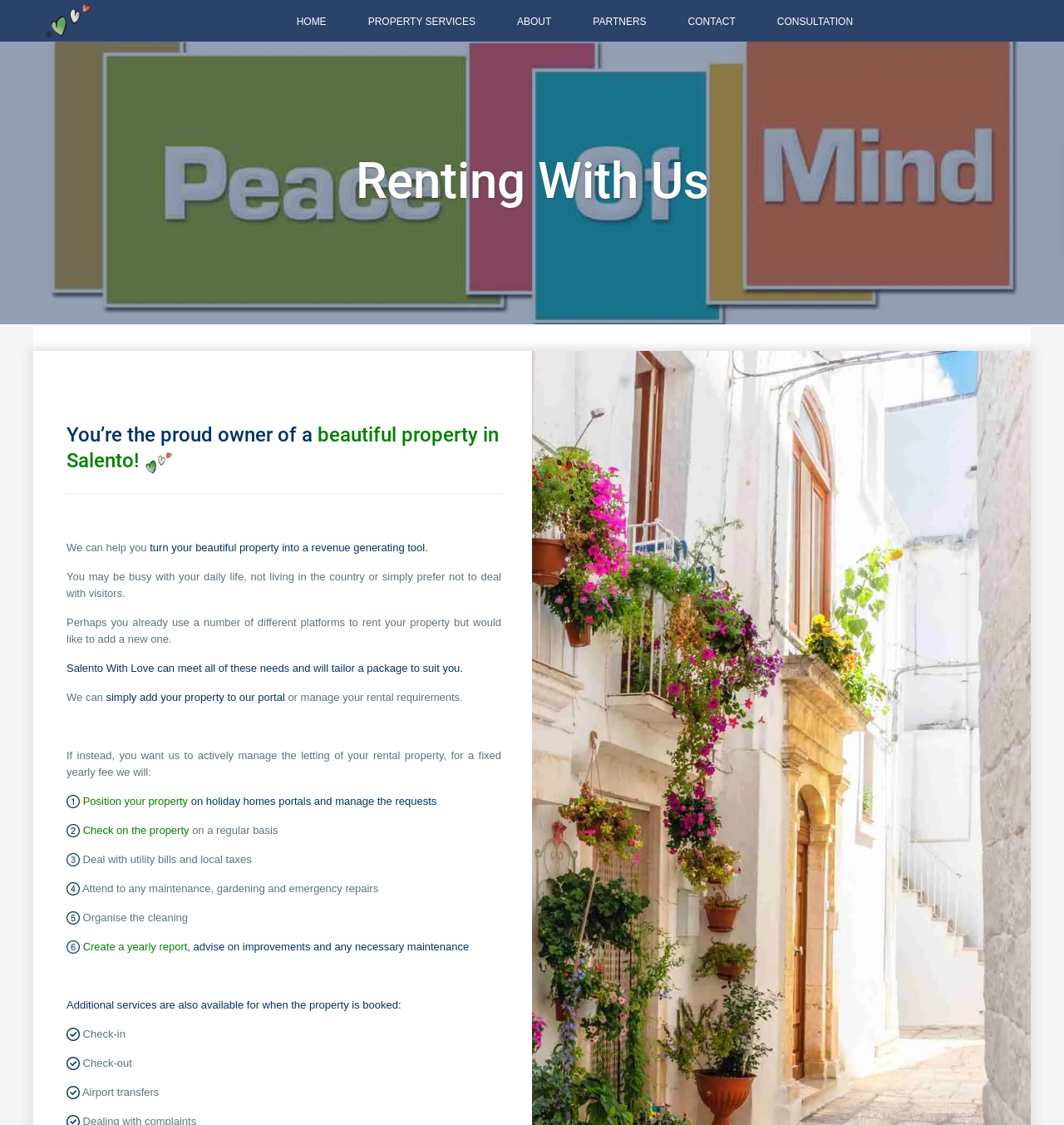Highlight the bounding box coordinates of the region I should click on to meet the following instruction: "Click the company logo".

[0.043, 0.013, 0.085, 0.038]